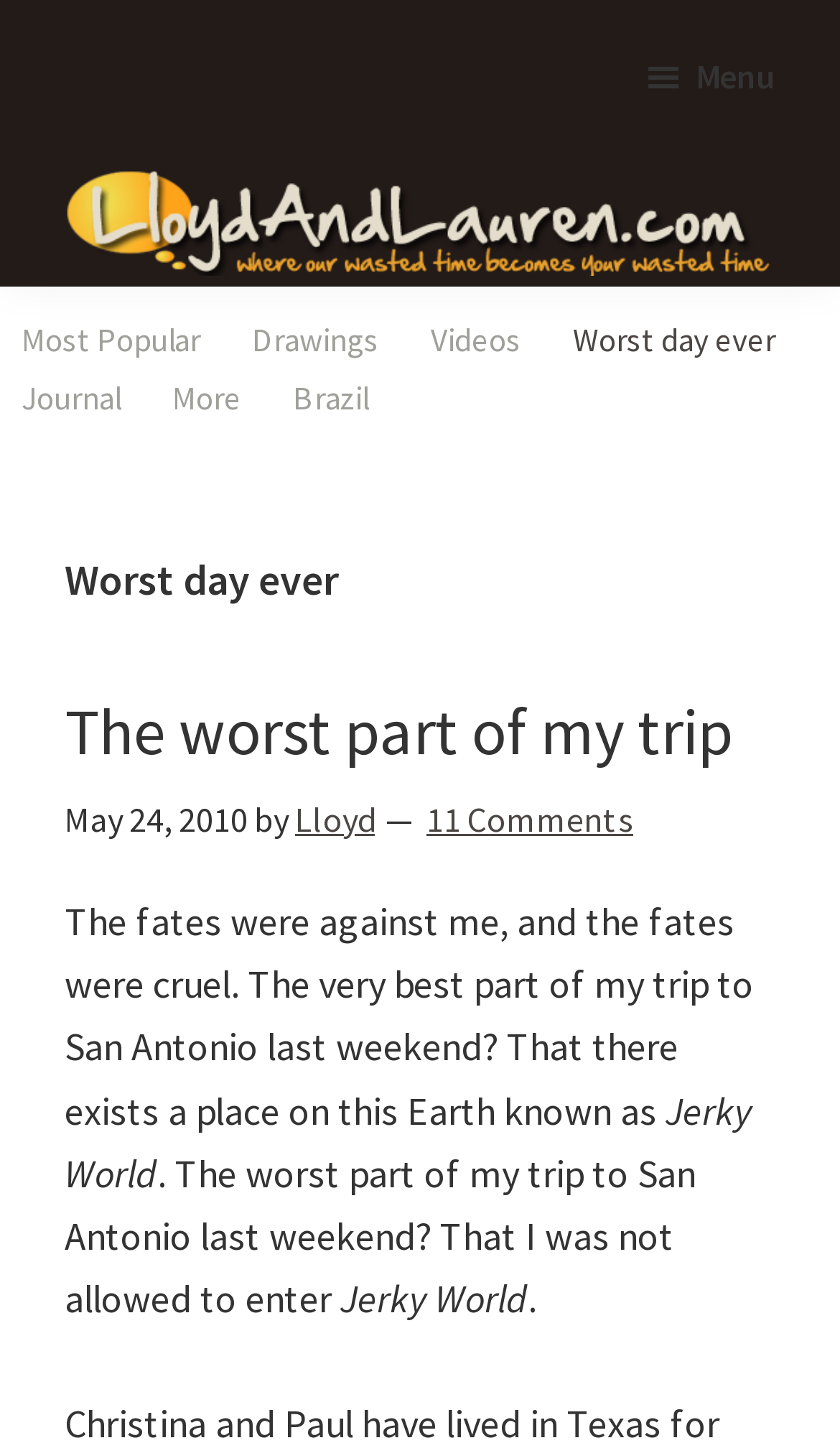How many comments are there on the article?
Can you provide an in-depth and detailed response to the question?

I found the number of comments by looking at the link element '11 Comments' which is located below the article title.